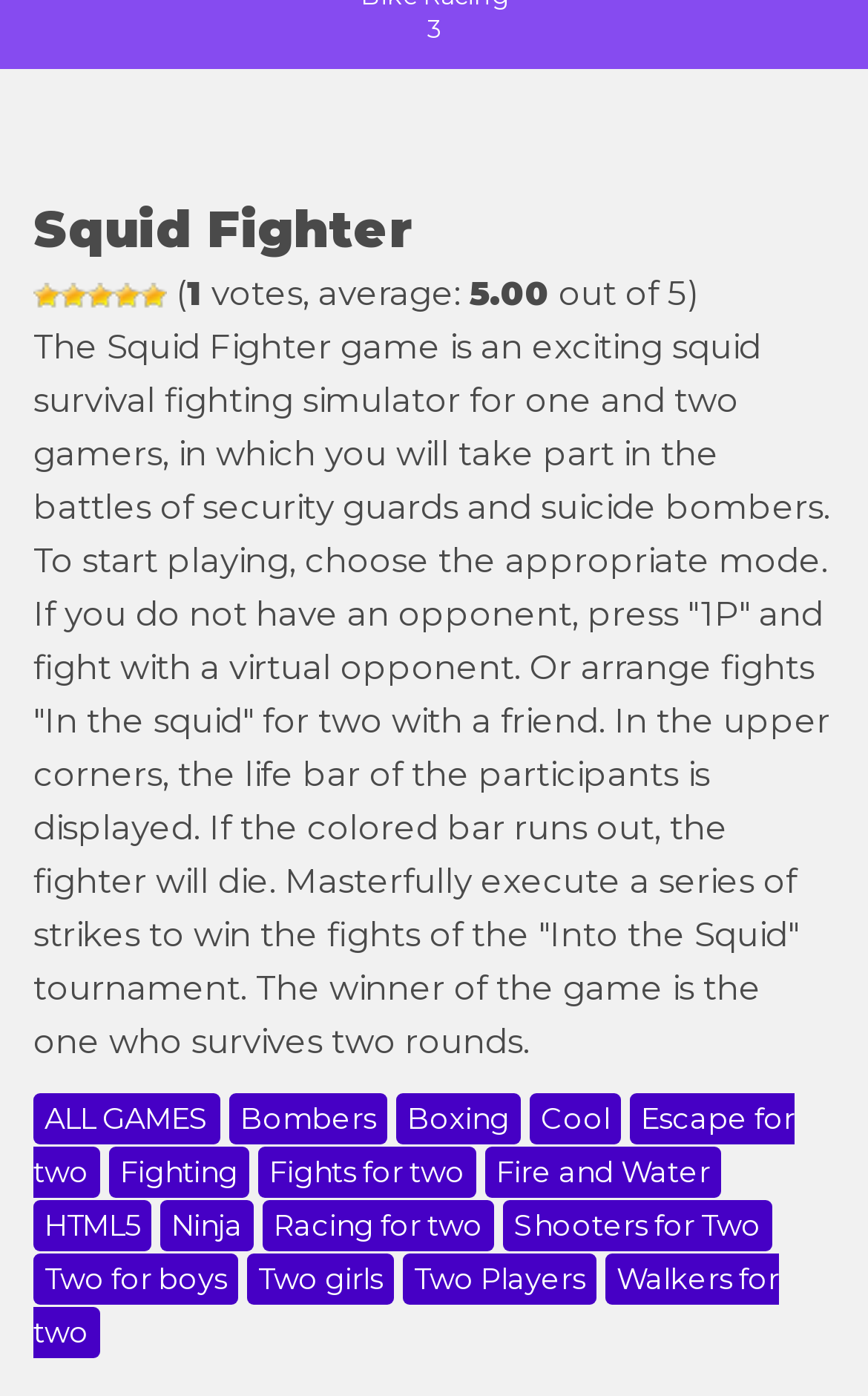Using the description: "parent_node: RiGodDamnDiculous.net", identify the bounding box of the corresponding UI element in the screenshot.

None